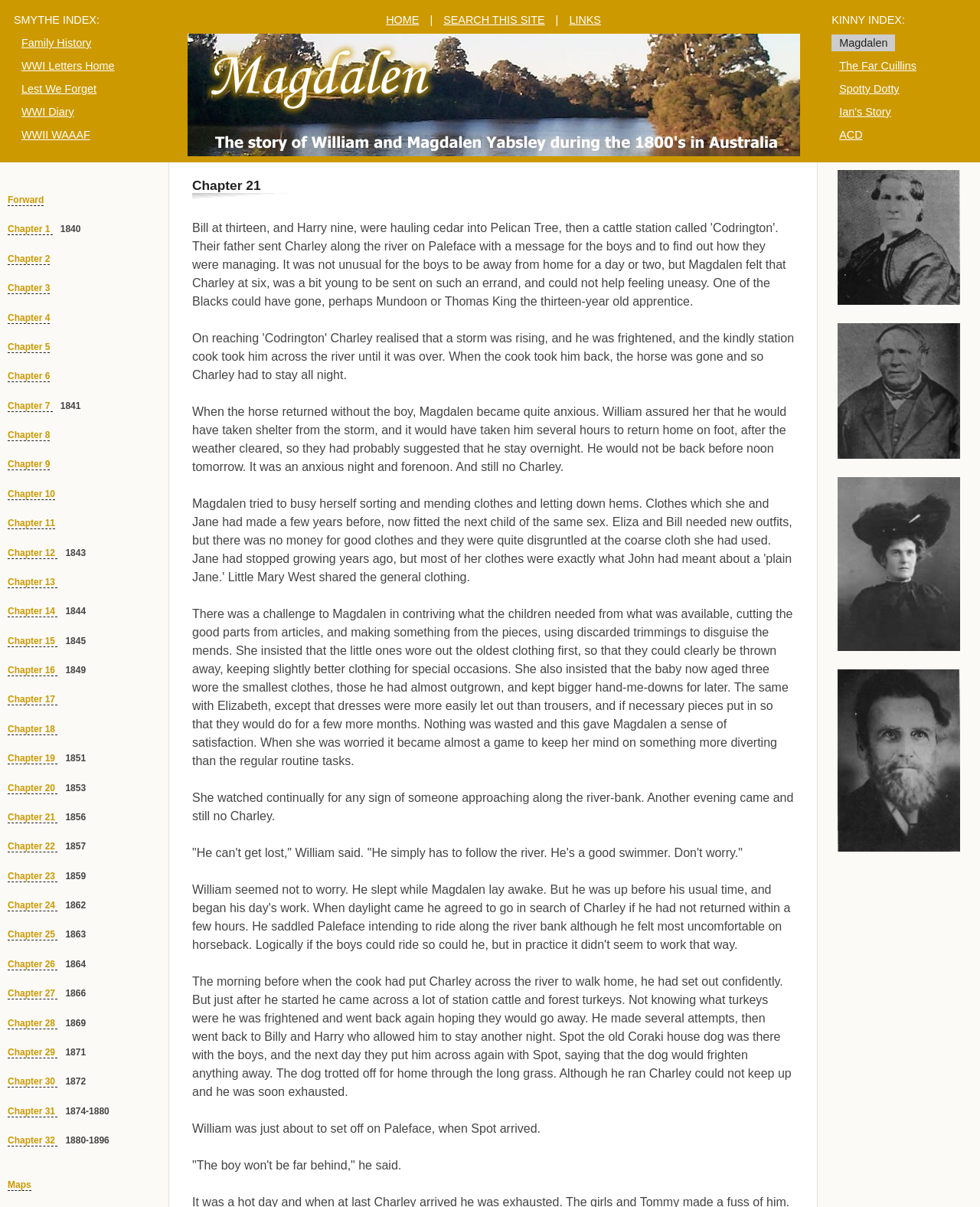Locate the bounding box coordinates of the element that needs to be clicked to carry out the instruction: "Go to Magdalen's page". The coordinates should be given as four float numbers ranging from 0 to 1, i.e., [left, top, right, bottom].

[0.849, 0.029, 0.914, 0.043]